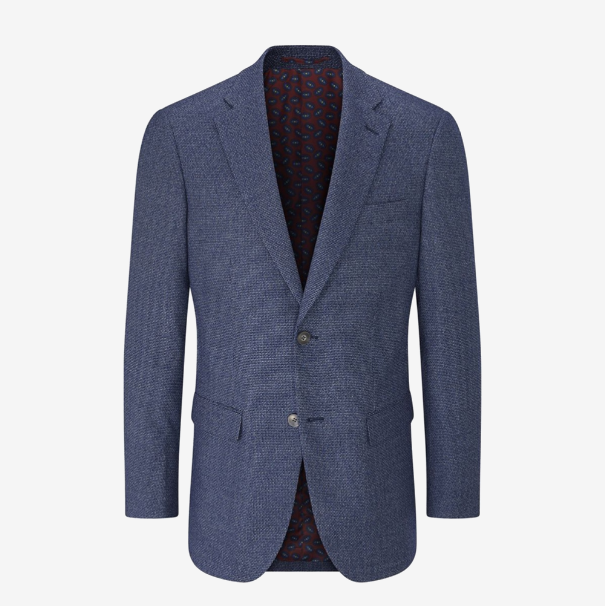Can you give a detailed response to the following question using the information from the image? What type of pattern does the blazer feature?

According to the caption, the blazer features a sophisticated herringbone pattern, which gives it a textured finish and elevates its classic design.